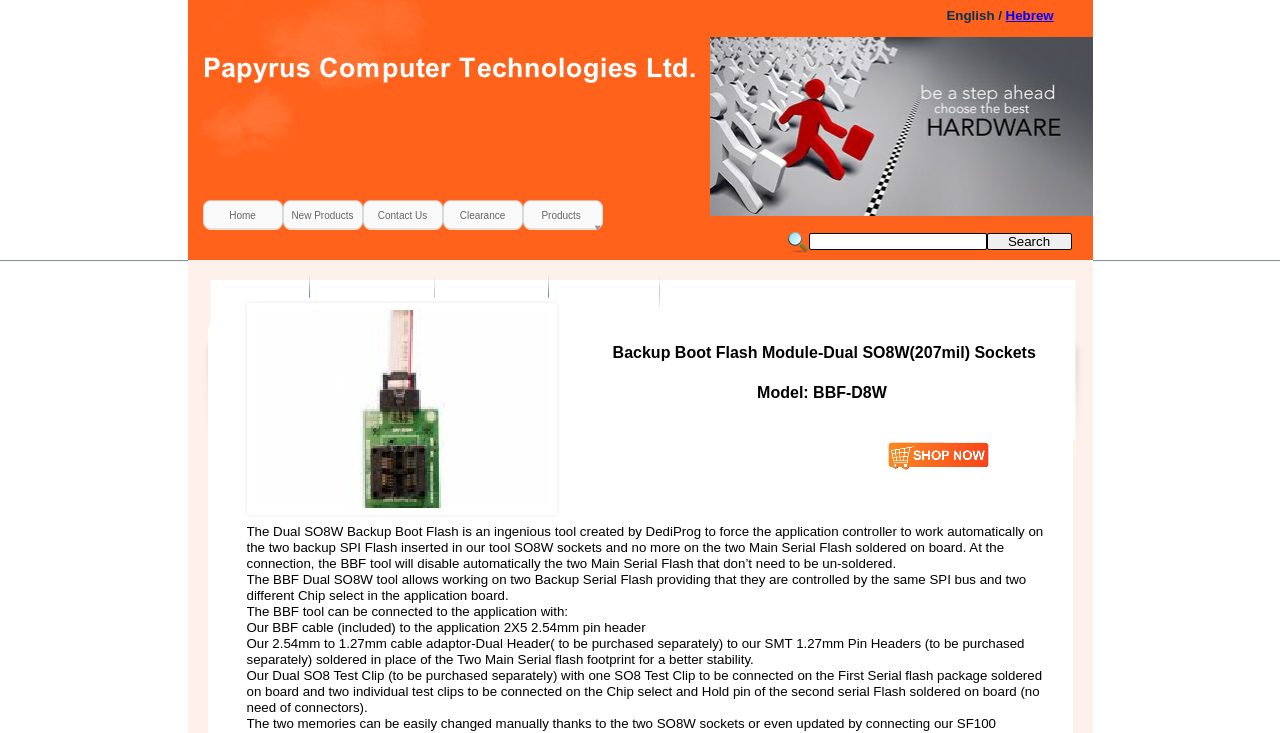Provide the bounding box coordinates of the HTML element described by the text: "New Products". The coordinates should be in the format [left, top, right, bottom] with values between 0 and 1.

[0.221, 0.273, 0.283, 0.314]